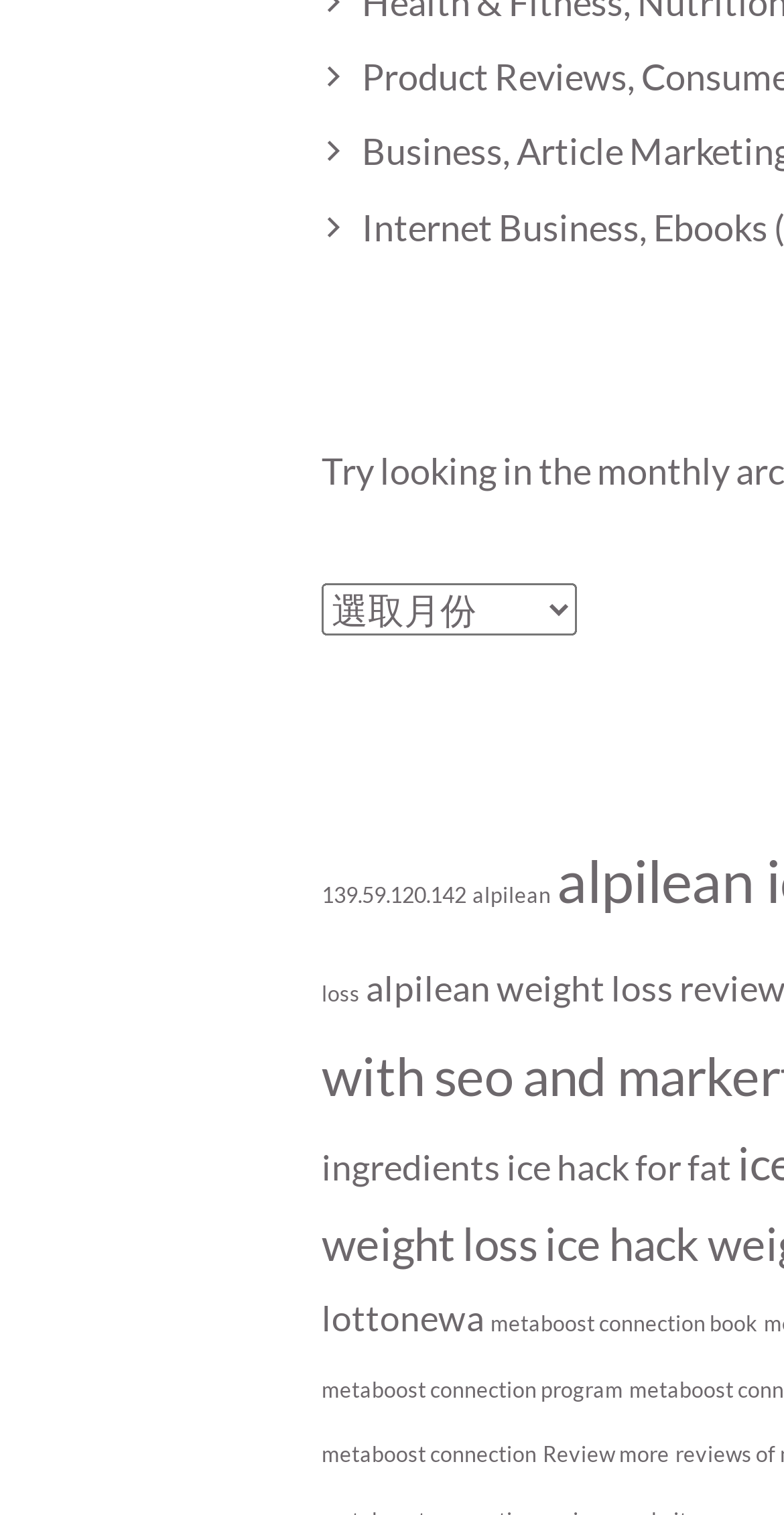Pinpoint the bounding box coordinates of the element that must be clicked to accomplish the following instruction: "Click on the Rayacosta link". The coordinates should be in the format of four float numbers between 0 and 1, i.e., [left, top, right, bottom].

None